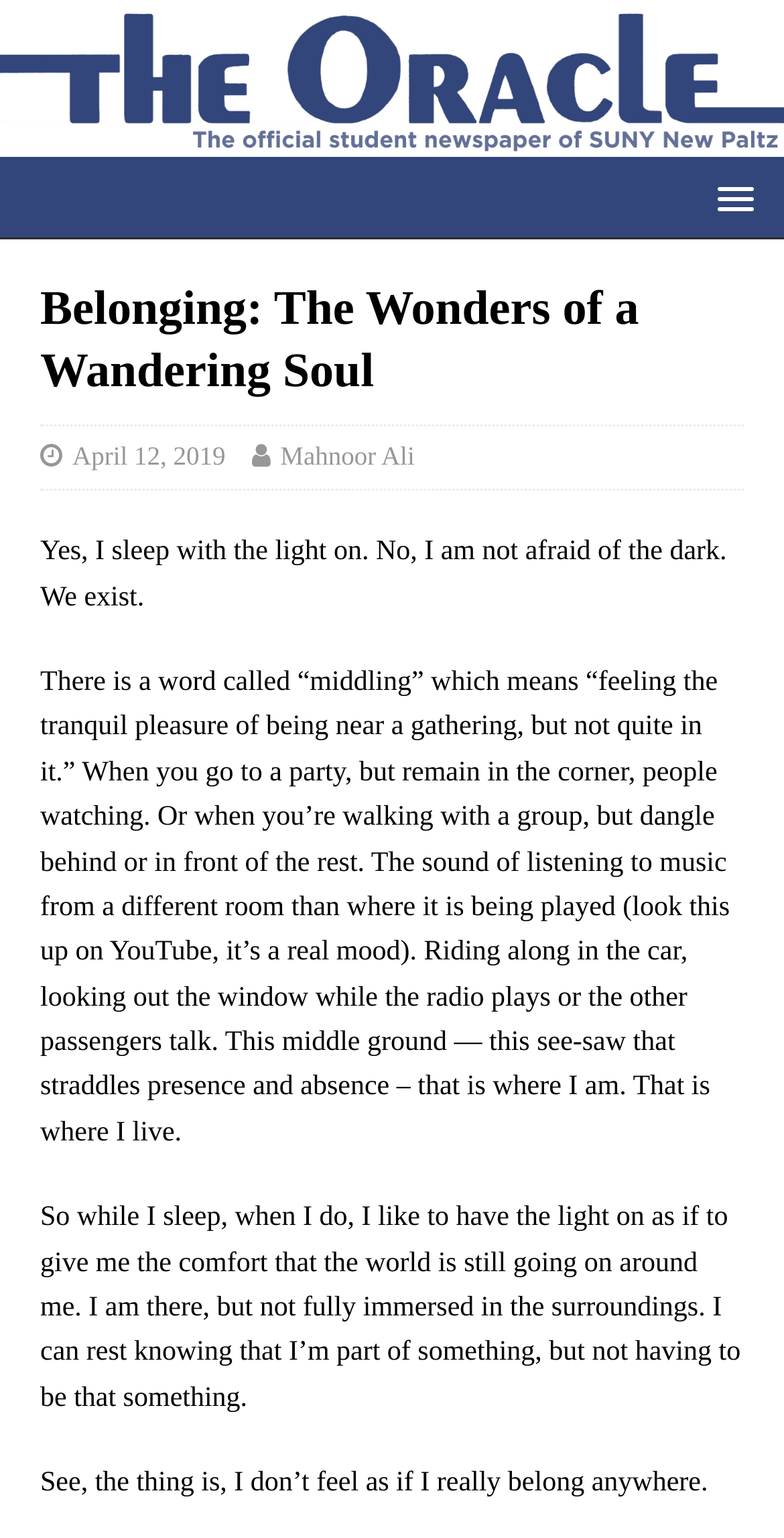Extract the main heading from the webpage content.

Belonging: The Wonders of a Wandering Soul